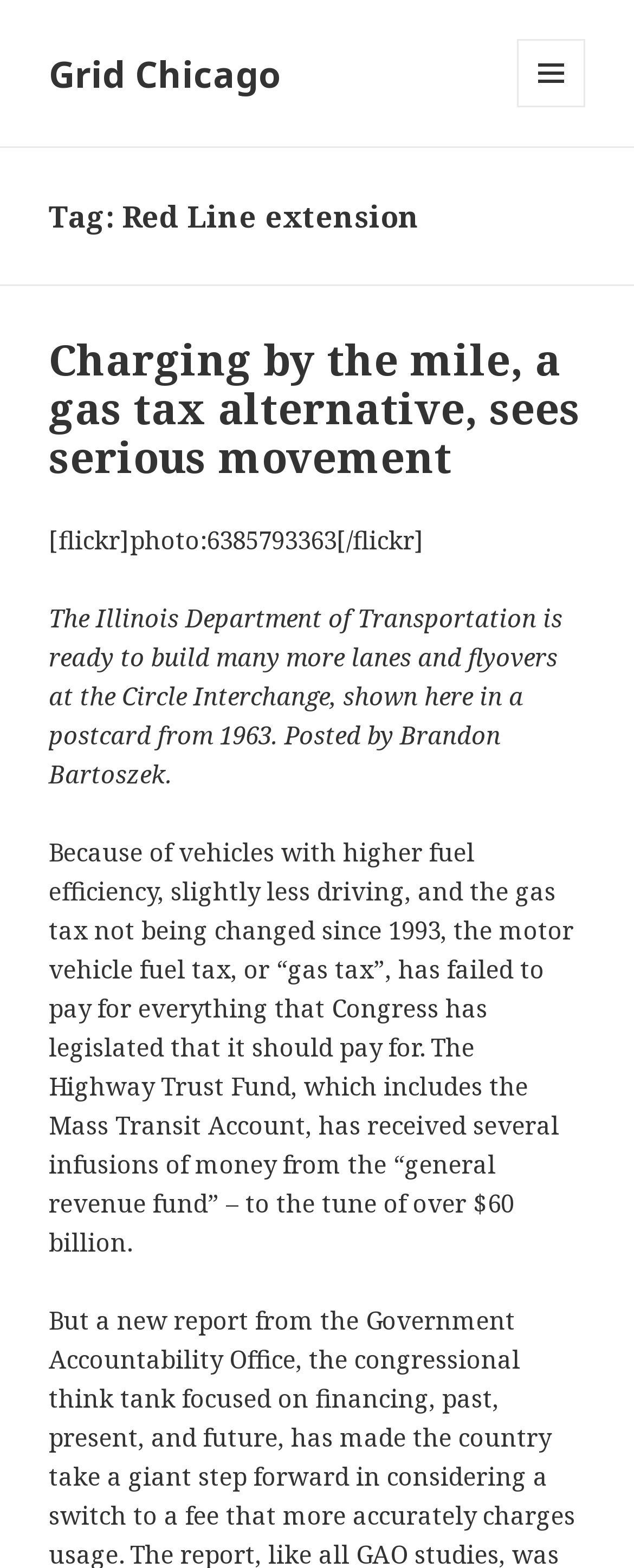Respond to the following query with just one word or a short phrase: 
Who posted the photo on Flickr?

Brandon Bartoszek